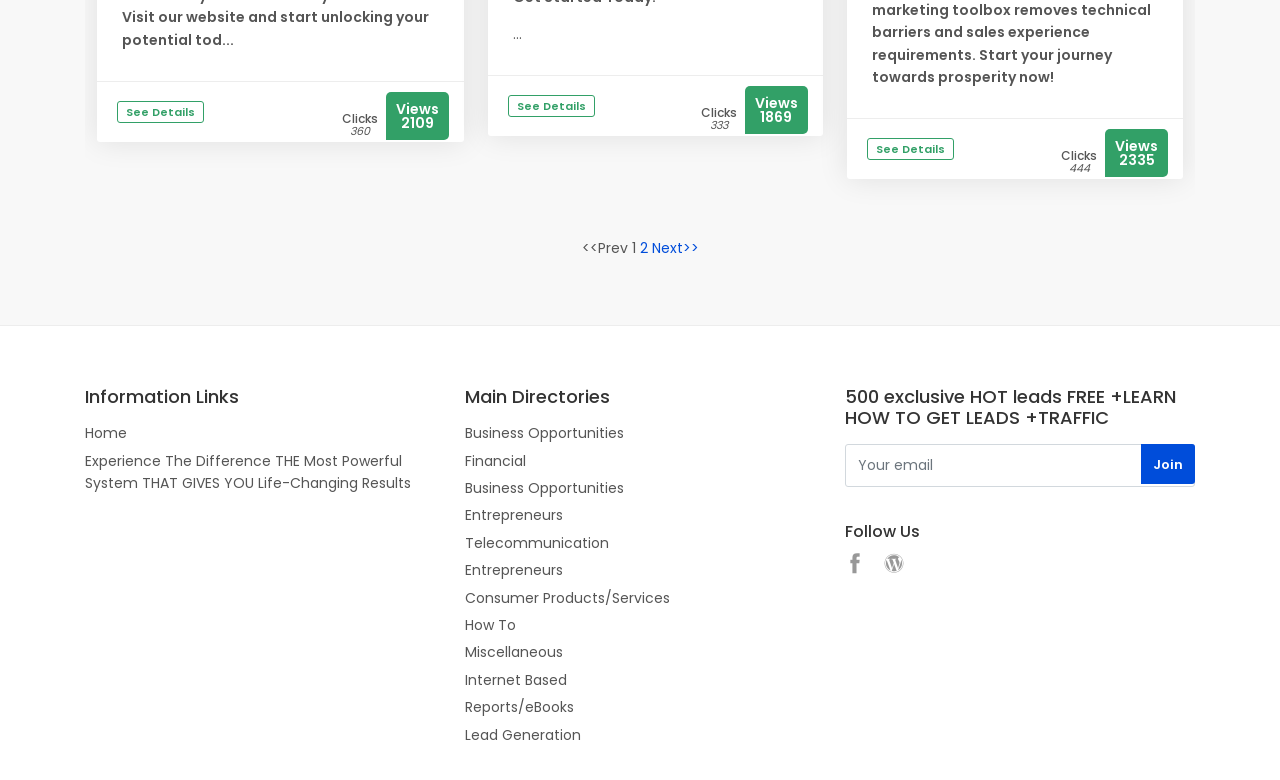Please specify the bounding box coordinates of the clickable region to carry out the following instruction: "Click on 'See Details'". The coordinates should be four float numbers between 0 and 1, in the format [left, top, right, bottom].

[0.091, 0.133, 0.159, 0.158]